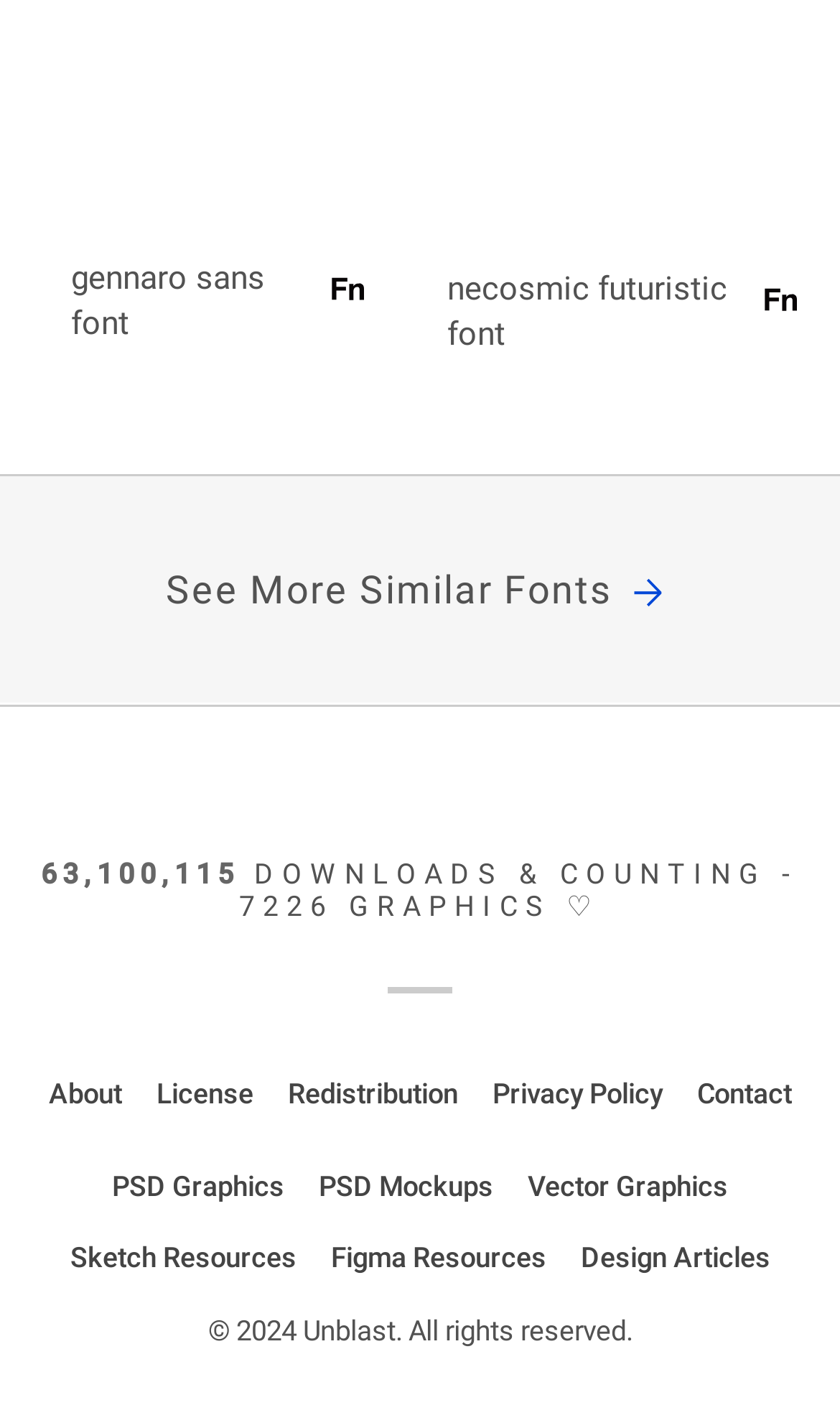Could you indicate the bounding box coordinates of the region to click in order to complete this instruction: "explore necosmic futuristic font".

[0.532, 0.183, 0.866, 0.254]